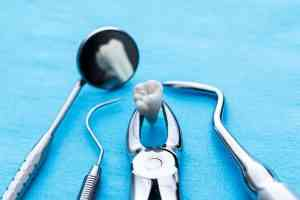Provide an in-depth description of the image.

The image features a set of dental tools arranged around a extracted tooth, set against a blue background. The tools prominently displayed include a dental mirror, forceps, a scaler, and an explorer. This visual representation highlights the dental practices associated with wisdom teeth, particularly their extraction. Wisdom teeth, usually the last to erupt, often require removal when there is insufficient space in the jaw, leading to potential complications. This image encapsulates the clinical aspect of dental care, emphasizing the tools used by professionals in the treatment of common dental issues, particularly those related to wisdom teeth.